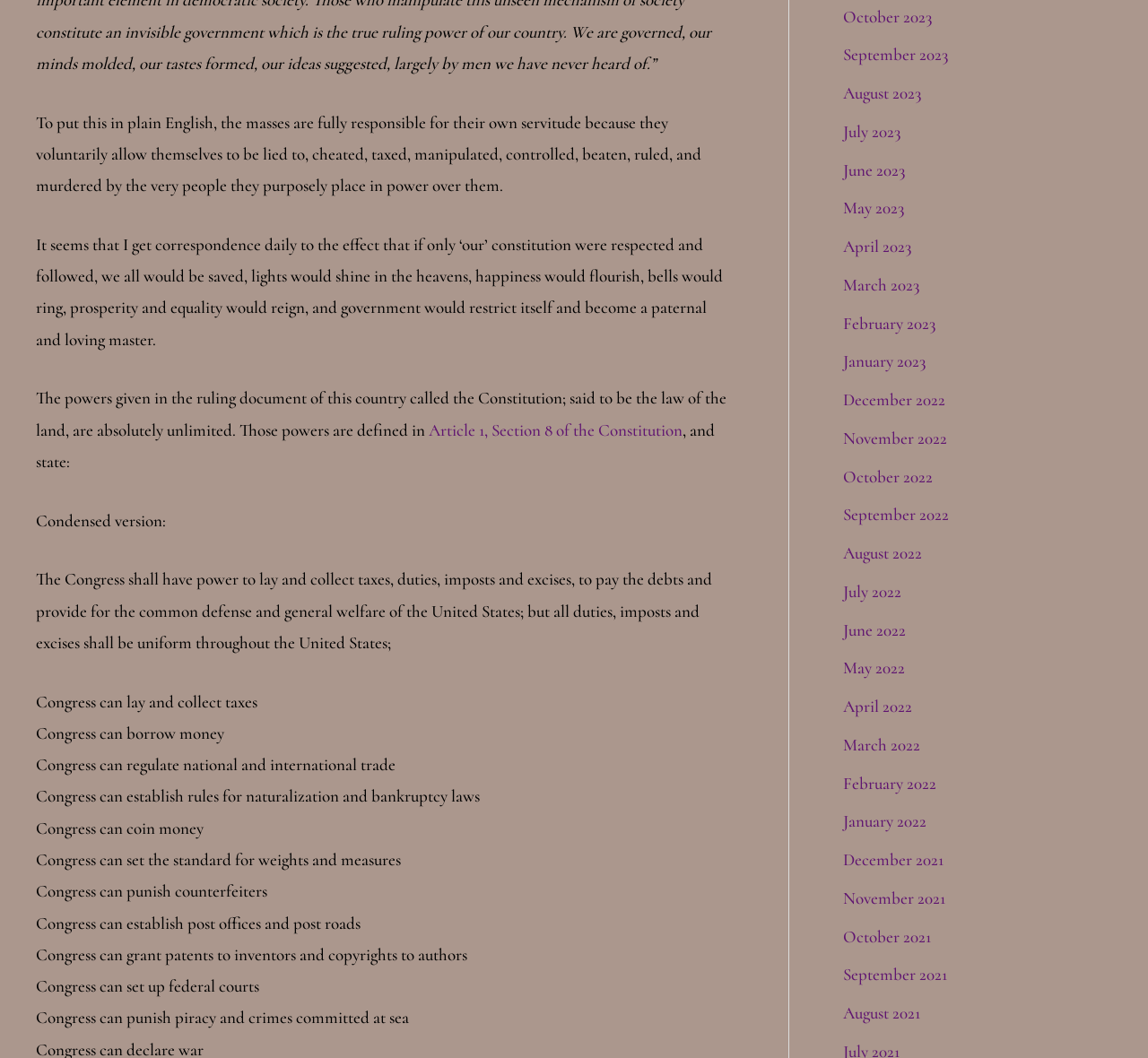Locate the bounding box coordinates of the element to click to perform the following action: 'View October 2023'. The coordinates should be given as four float values between 0 and 1, in the form of [left, top, right, bottom].

[0.734, 0.006, 0.812, 0.025]